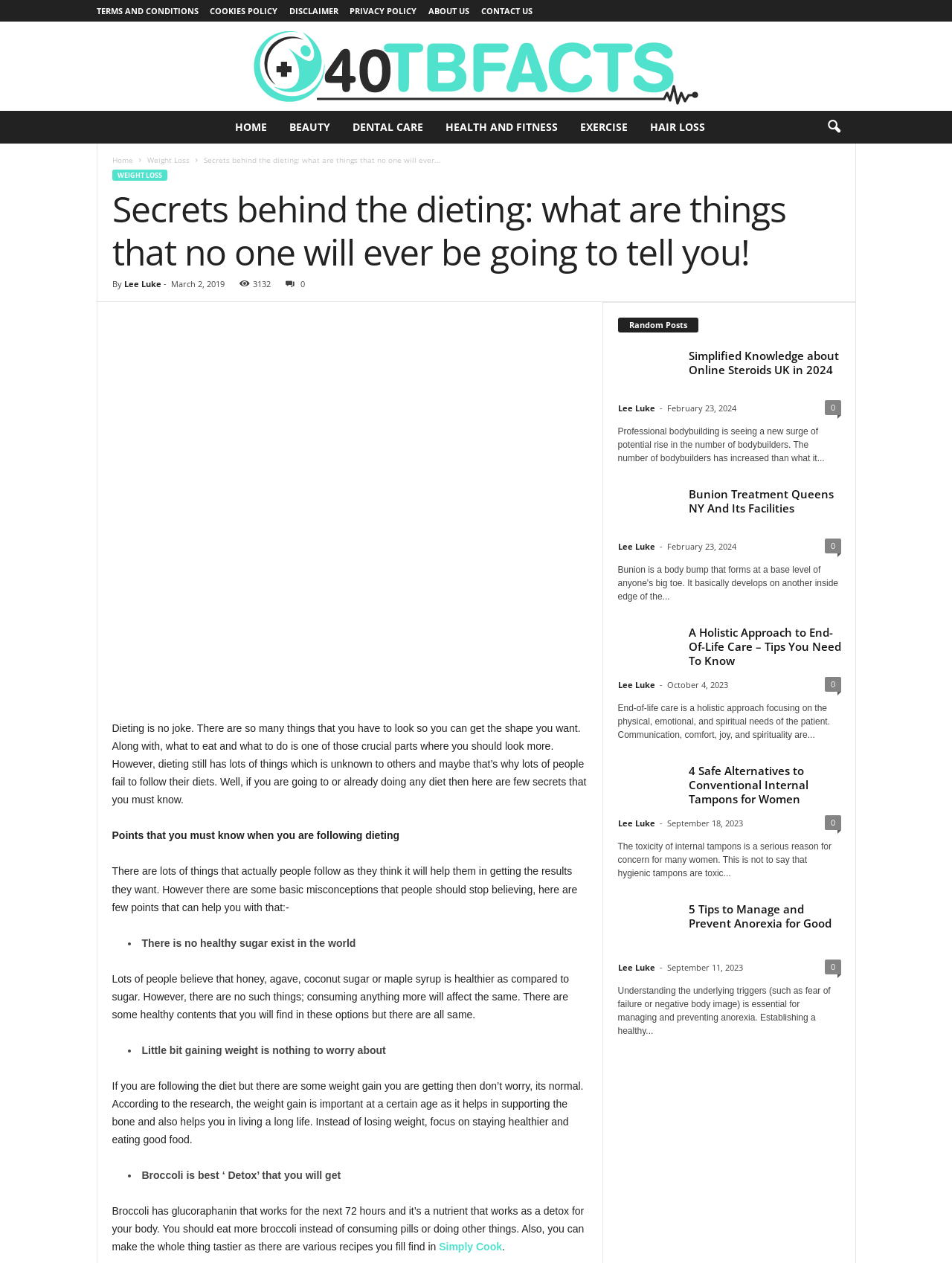Find the bounding box coordinates for the area that must be clicked to perform this action: "search using the search icon".

[0.858, 0.088, 0.893, 0.114]